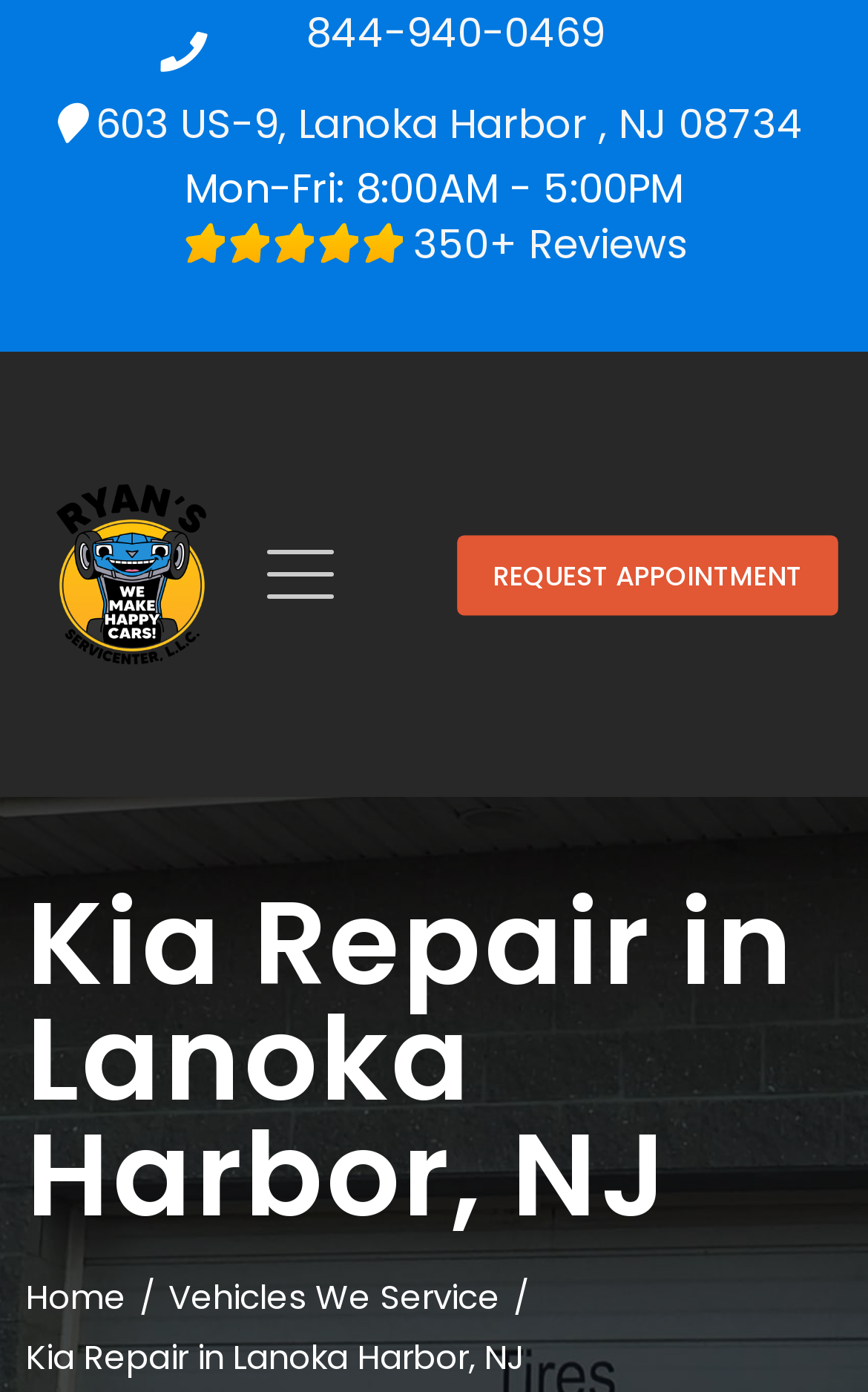Answer briefly with one word or phrase:
What can I do on this webpage?

Request an appointment